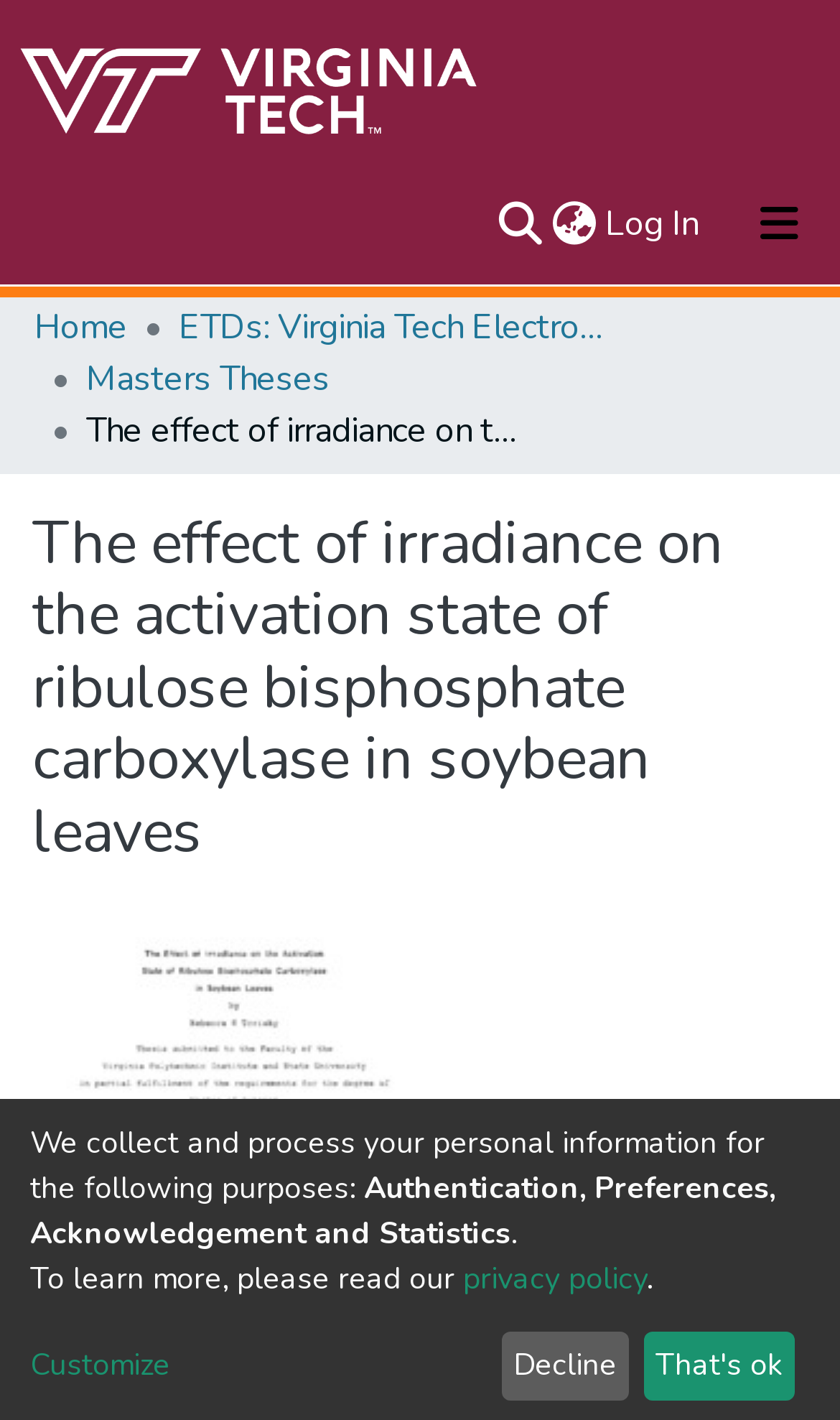Identify the bounding box coordinates of the region I need to click to complete this instruction: "Switch to a different language".

[0.651, 0.14, 0.715, 0.176]